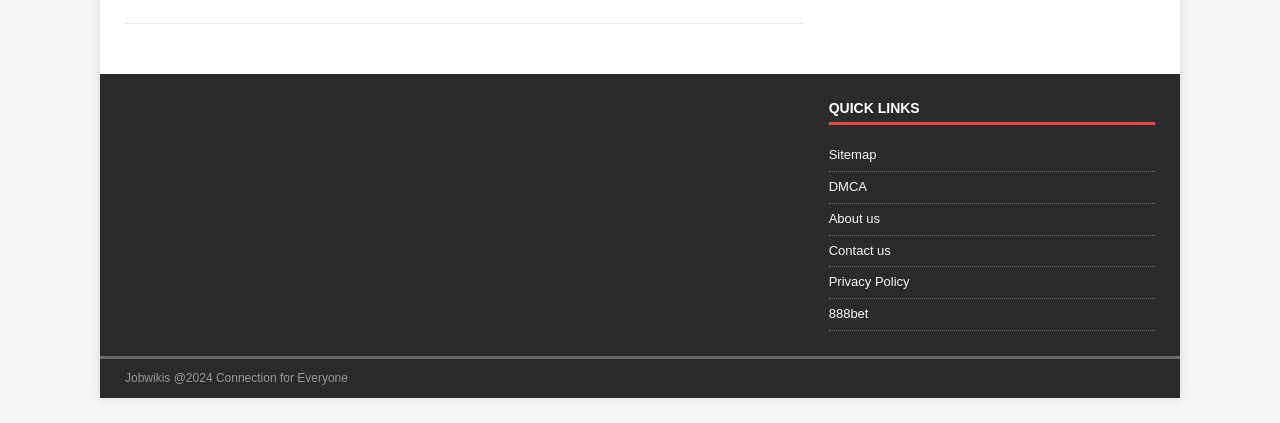Please identify the bounding box coordinates of the element's region that should be clicked to execute the following instruction: "check about us". The bounding box coordinates must be four float numbers between 0 and 1, i.e., [left, top, right, bottom].

[0.647, 0.482, 0.902, 0.555]